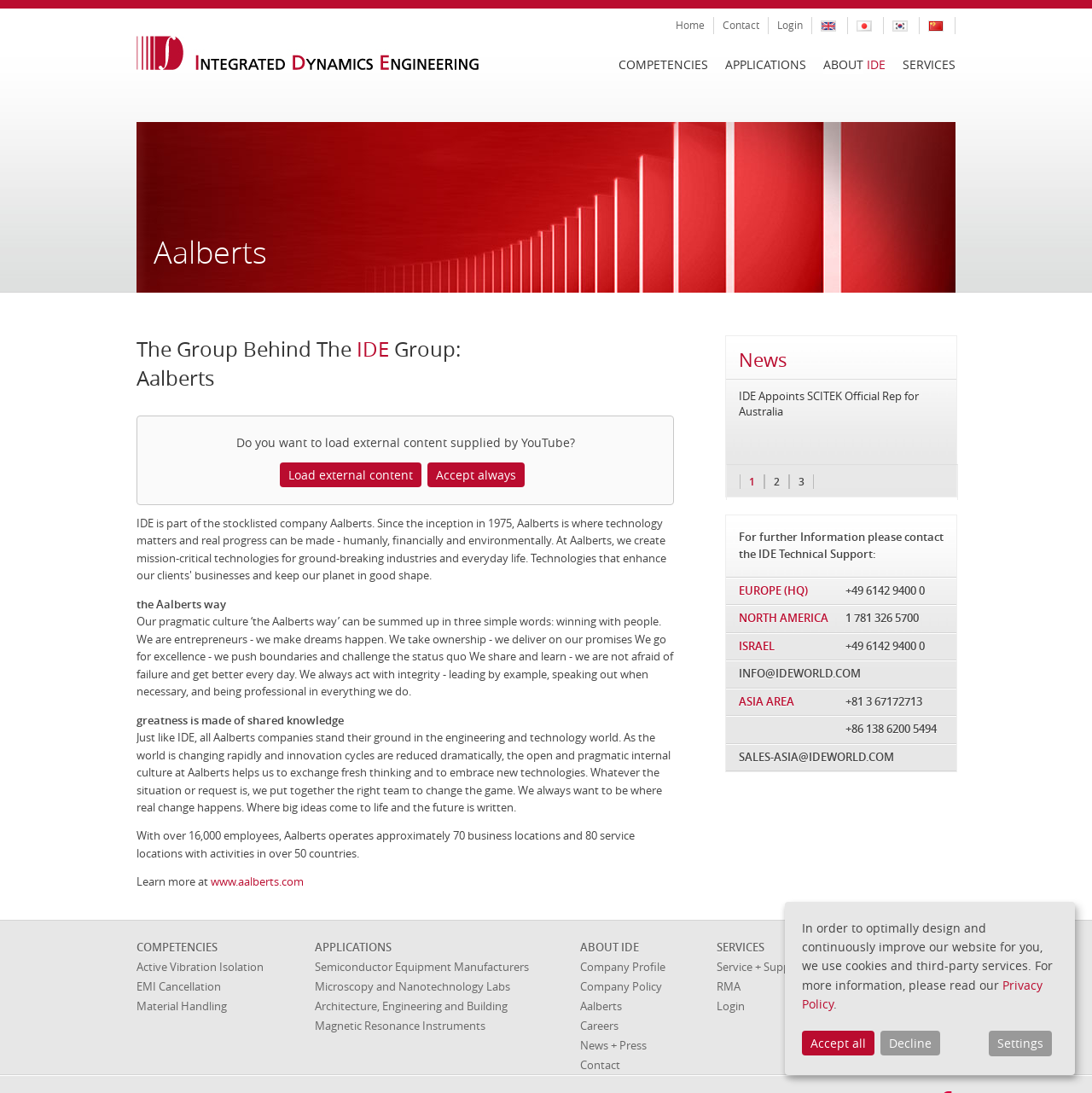Give a concise answer using one word or a phrase to the following question:
What is the name of the company behind IDE?

Aalberts